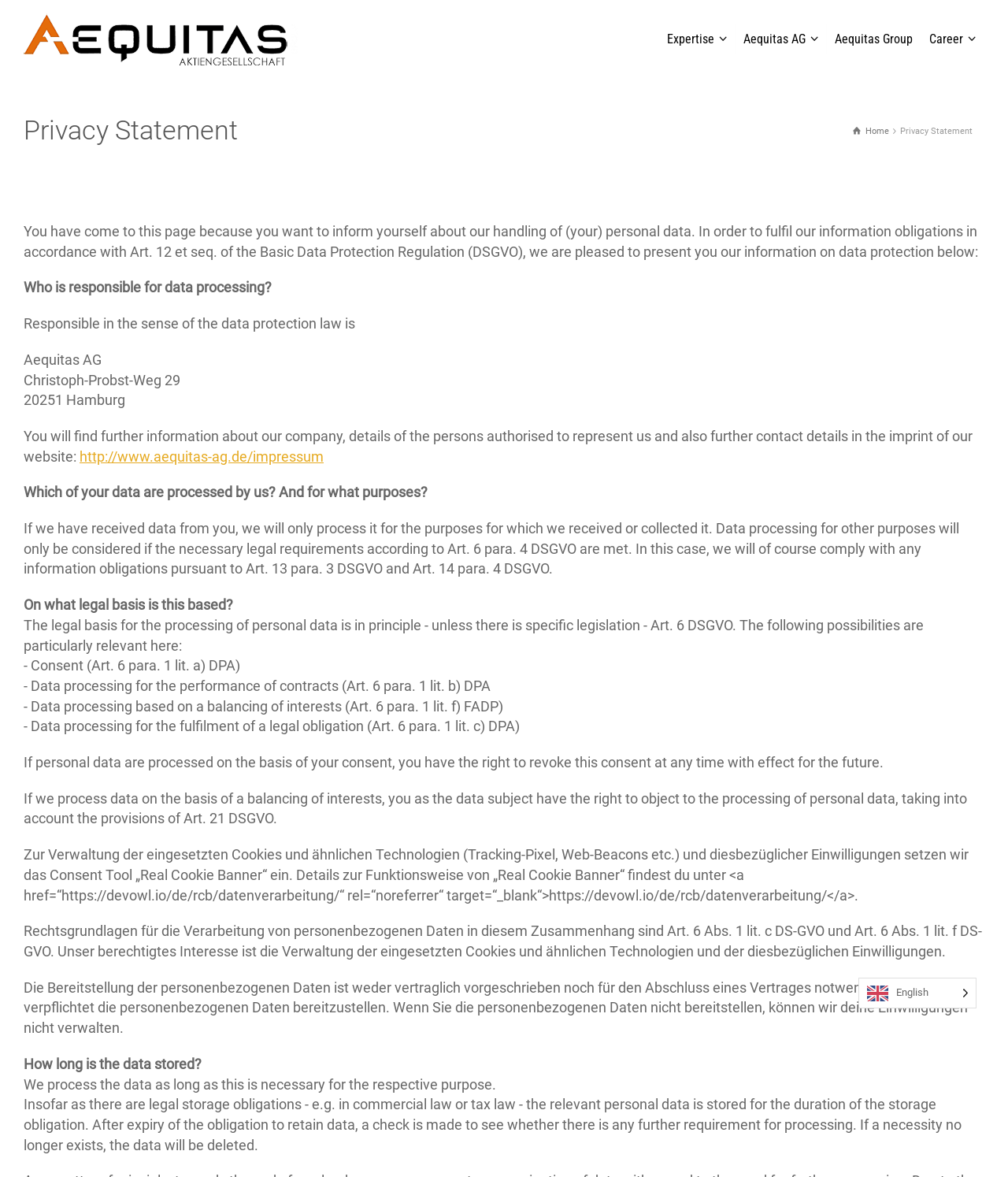Could you specify the bounding box coordinates for the clickable section to complete the following instruction: "Click on the 'http://www.aequitas-ag.de/impressum' link"?

[0.079, 0.381, 0.321, 0.395]